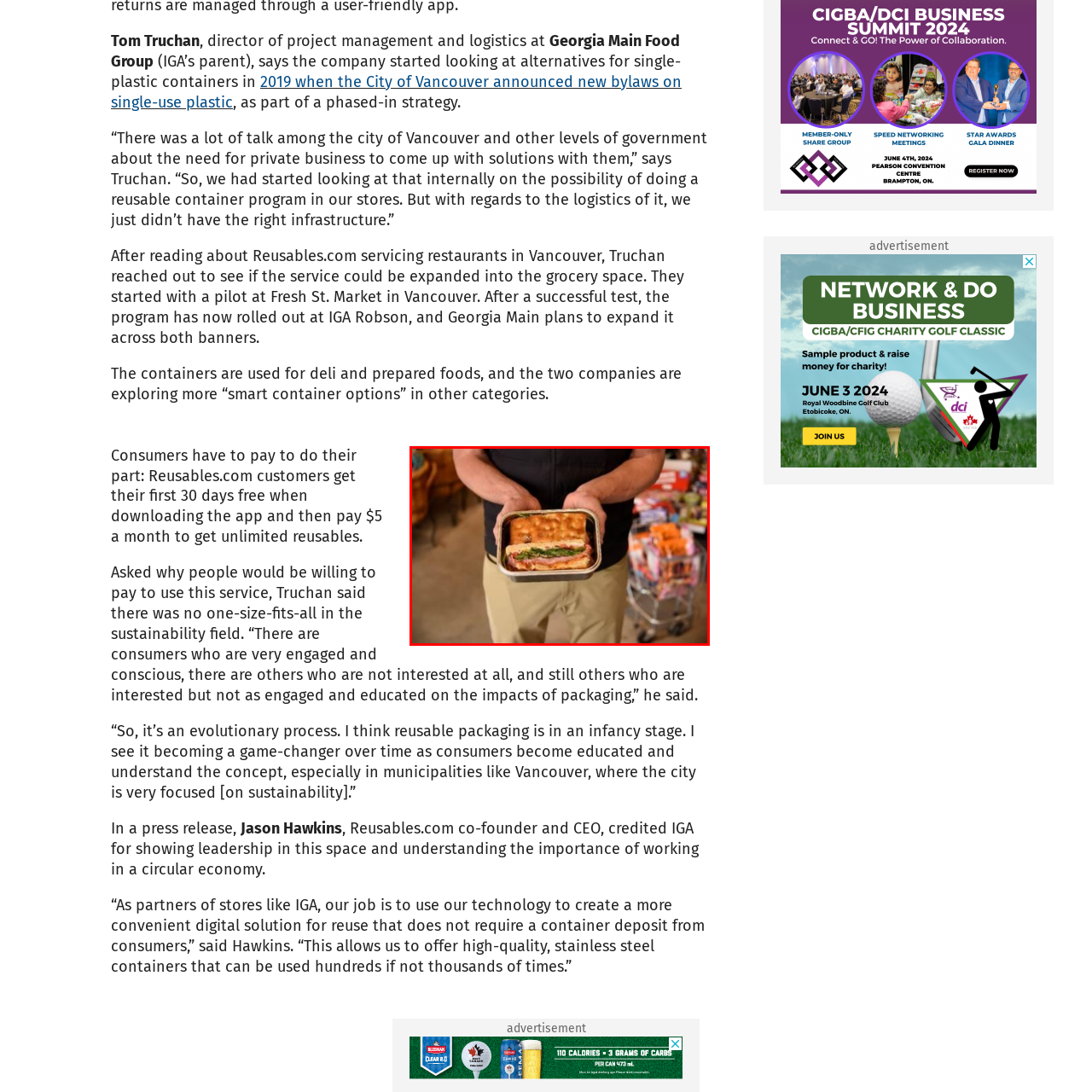Generate a thorough description of the part of the image enclosed by the red boundary.

The image depicts a person holding a stainless steel container filled with a sandwich, showcasing a commitment to sustainable practices in food packaging. This container is part of a reusable program initiated by IGA, in collaboration with Reusables.com. The program aims to reduce reliance on single-use plastics by providing convenient, reusable options for customers, particularly for deli and prepared foods. In the background, various products can be seen, emphasizing the grocery store environment where this initiative is taking place. This effort reflects a broader movement towards sustainability, especially in municipalities like Vancouver that are implementing policies against single-use plastics.